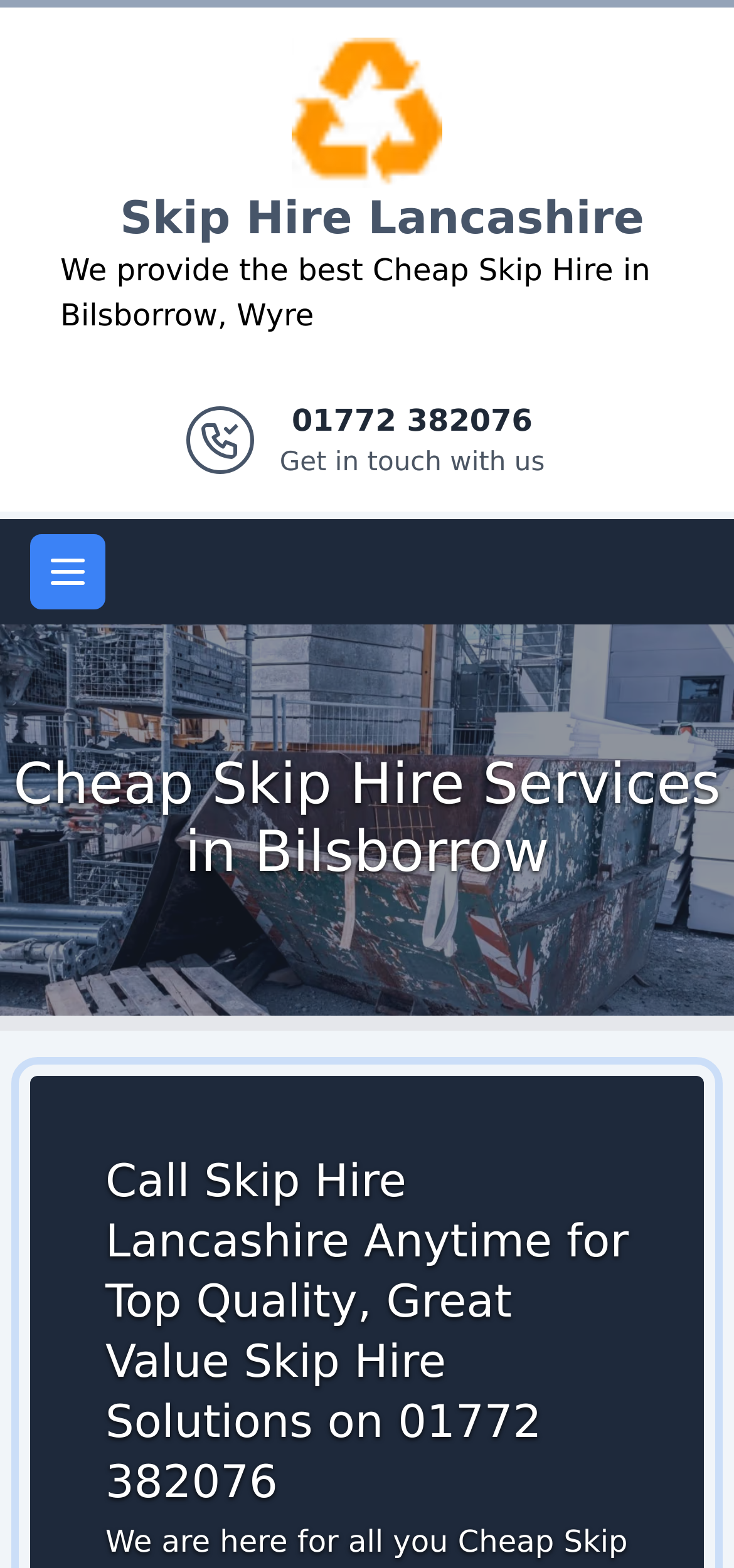Please reply to the following question with a single word or a short phrase:
What is the name of the company providing cheap skip hire services?

Skip Hire Lancashire